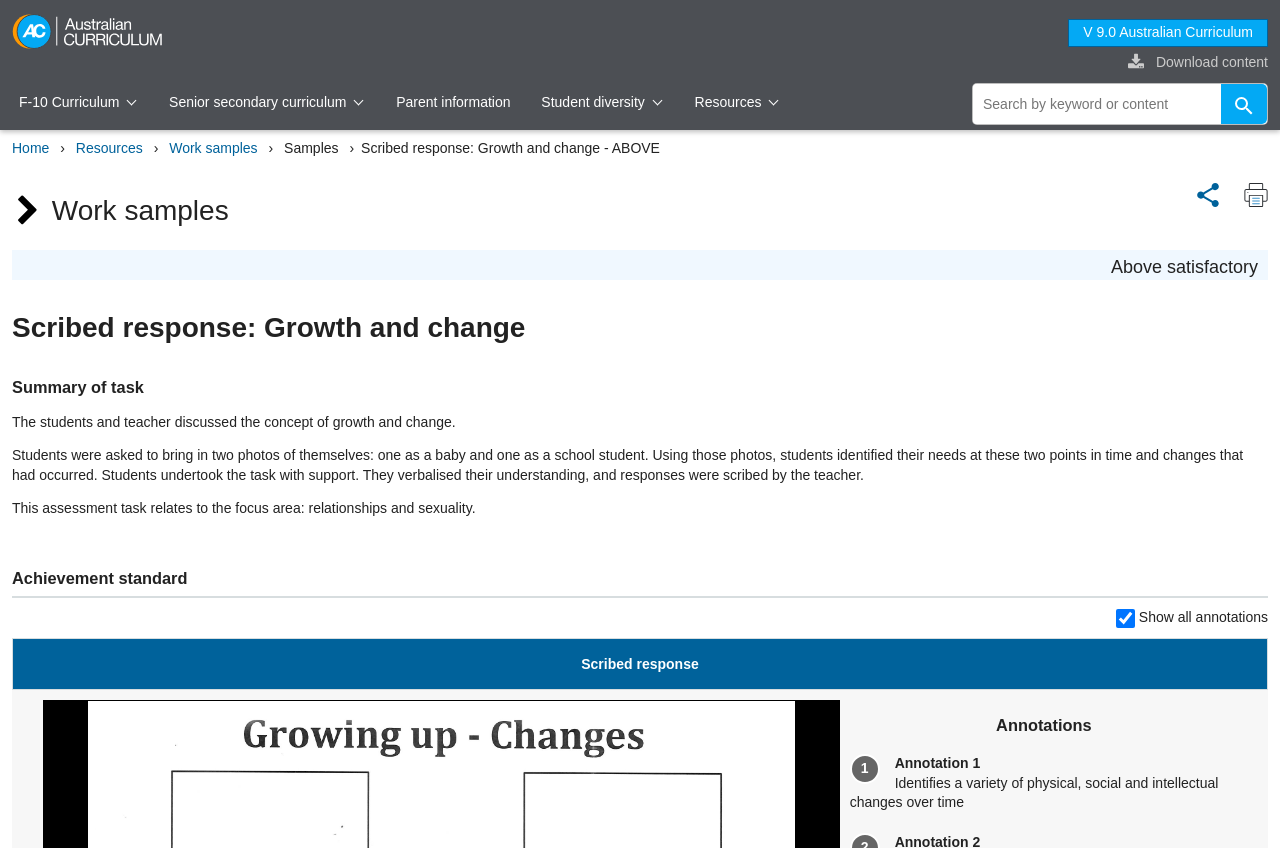Provide a thorough description of this webpage.

The webpage is about the Australian Curriculum, specifically focusing on "Scribed response: Growth and change - ABOVE". At the top, there is a link to the Australian Curriculum and an image with the same name. Below this, there is a section with a heading "Work samples" and a link to "Share" and "Print page" on the right side. 

On the left side, there are several links to different curriculum areas, including "F-10 Curriculum", "Senior secondary curriculum", "Parent information", "Student diversity", and "Resources". 

The main content of the page is divided into sections. The first section has a heading "Above satisfactory" and describes a task where students discussed the concept of growth and change, bringing in two photos of themselves and identifying their needs at different points in time. 

The next section has a heading "Summary of task" and provides more details about the task, including the support provided to students and how their responses were scribed by the teacher. 

The following section has a heading "Achievement standard" and includes a checkbox and a link to "Show all annotations". 

Finally, there is a tab "Scribed response" that is expanded and selected, which contains annotations related to the task. The annotations are numbered and include descriptions of the student's work, such as identifying physical, social, and intellectual changes over time.